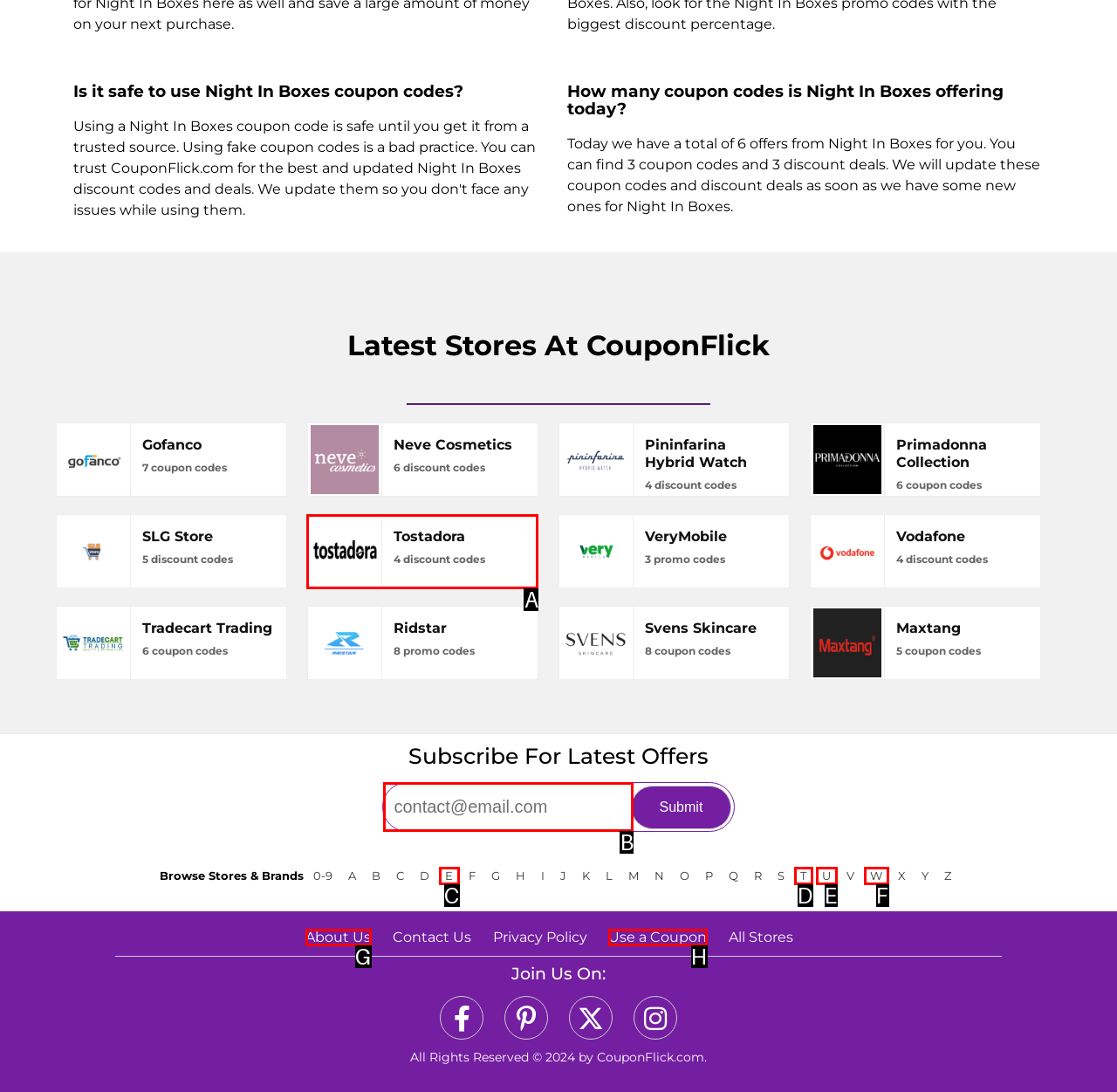Determine which HTML element to click to execute the following task: Subscribe to the newsletter Answer with the letter of the selected option.

B